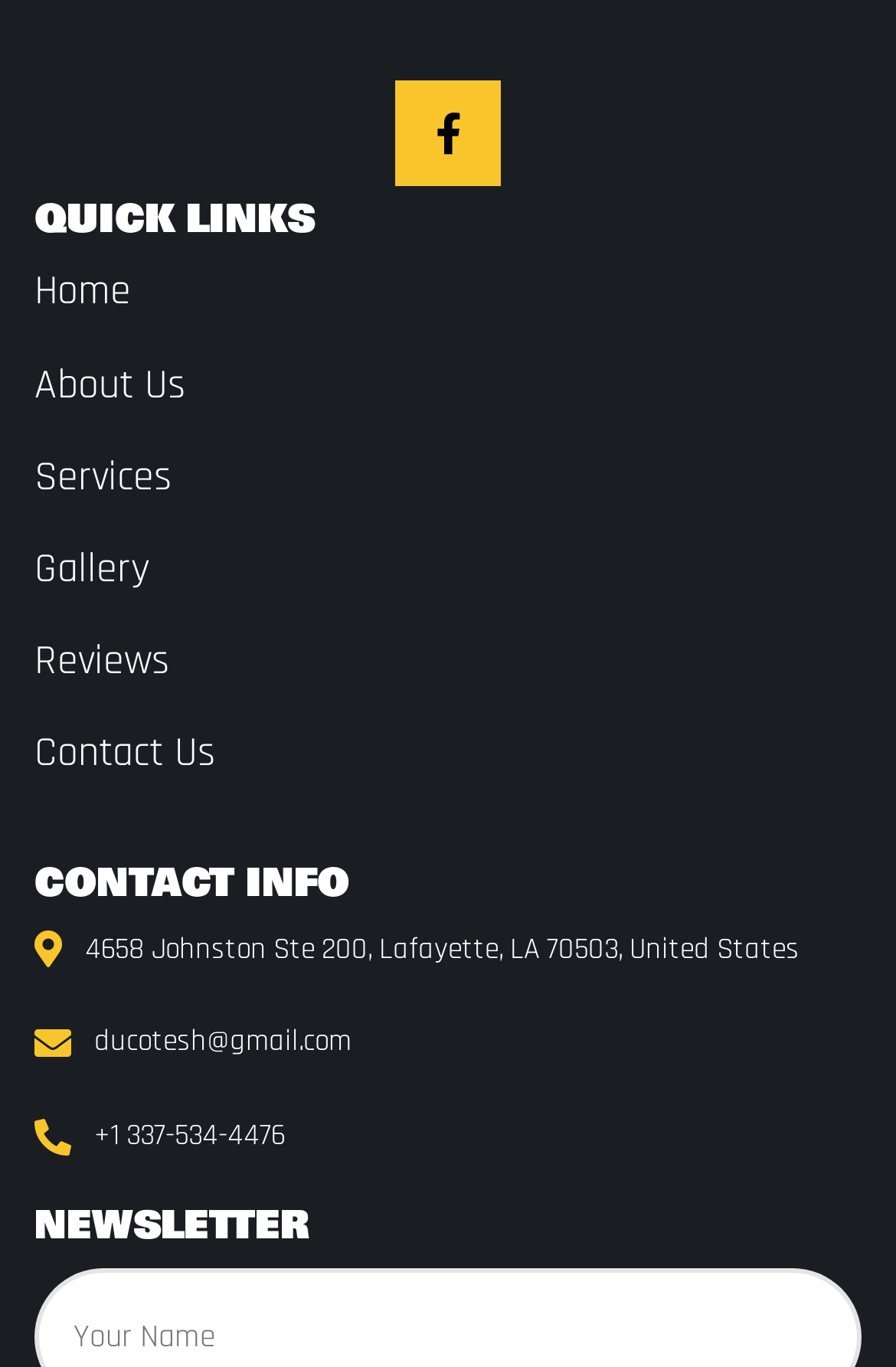Please identify the coordinates of the bounding box that should be clicked to fulfill this instruction: "Expand Culture submenu".

None